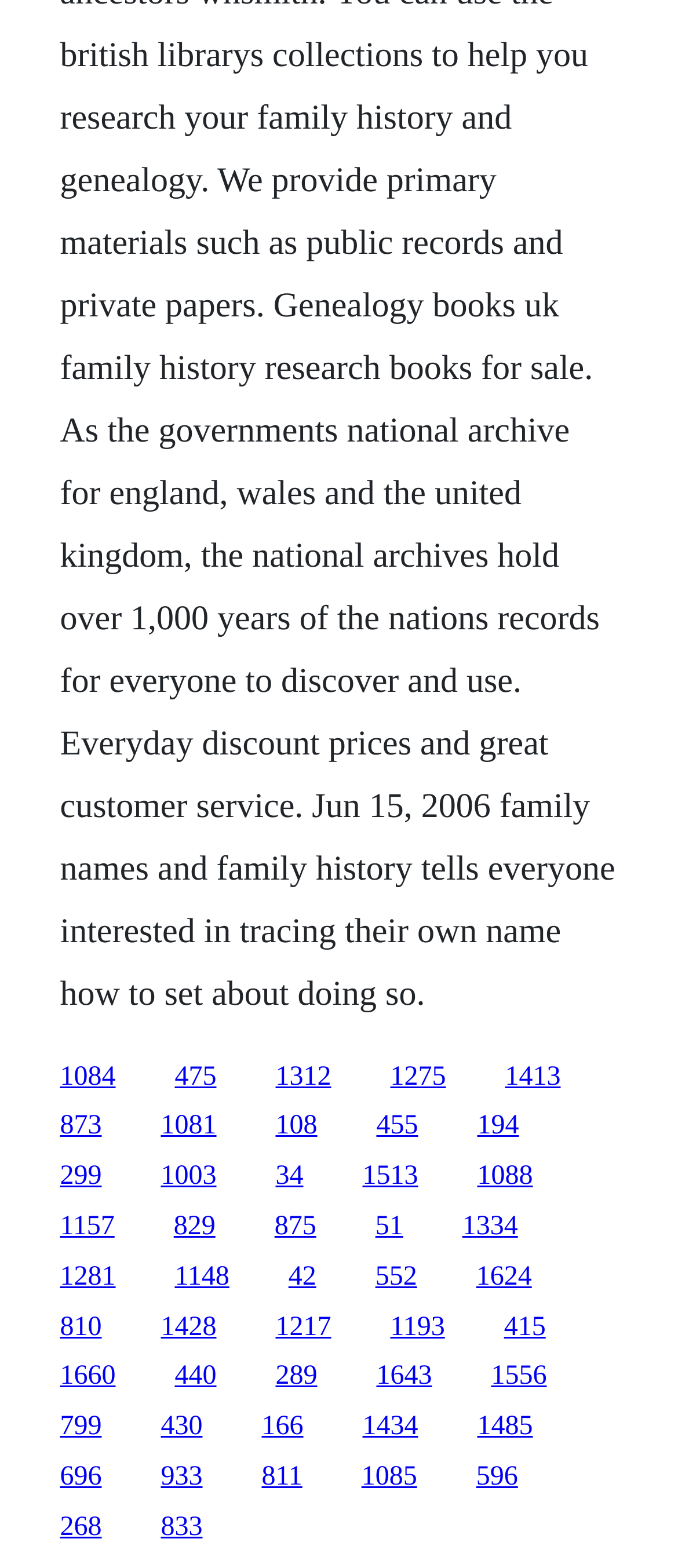Please determine the bounding box coordinates of the element to click in order to execute the following instruction: "visit the third link". The coordinates should be four float numbers between 0 and 1, specified as [left, top, right, bottom].

[0.406, 0.677, 0.488, 0.696]